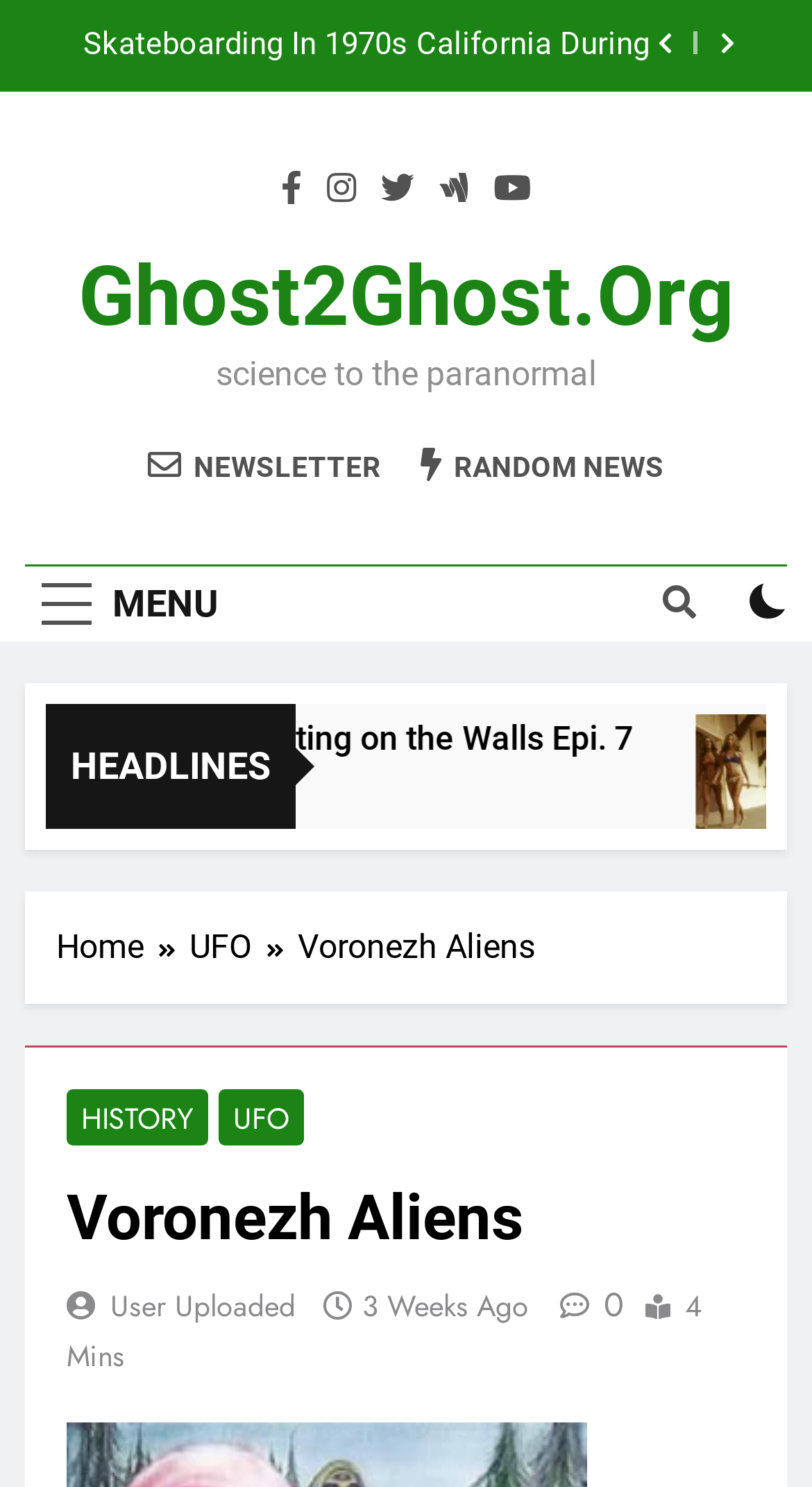Explain in detail what you observe on this webpage.

The webpage is about the Voronezh Aliens sighting, a bizarre extraterrestrial sighting that took place on September 27, 1989. At the top right corner, there are two buttons with icons '\uf053' and '\uf054'. Below them, there are five social media links with icons '\uf39e', '\uf16d', '\uf099', '\uf1ee', and '\uf167'. 

On the top left, there is a link to the website's homepage, "Ghost2Ghost.Org", and a tagline "science to the paranormal". Next to it, there are two links, "NEWSLETTER" and "RANDOM NEWS". 

A "MENU" button is located on the top left, and a button with an icon '\uf002' is on the top right. There is also an unchecked checkbox on the top right. 

The main content of the webpage is divided into two sections. On the left, there is a section titled "HEADLINES" with a figure below it, containing an image and a link to an article about California Skateboarding Culture. 

On the right, there is a section with a link to an article about the Voronezh Aliens sighting, accompanied by a timestamp "2 Hours Ago". Below it, there is a navigation section with breadcrumbs, showing the path "Home > UFO > Voronezh Aliens". 

The main article about the Voronezh Aliens sighting is below the breadcrumbs, with a heading "Voronezh Aliens" and several links to related topics, including "HISTORY", "UFO", "User Uploaded", and "3 Weeks Ago". There is also a link with an icon '\uf4ad0' and a timestamp "4 Mins".